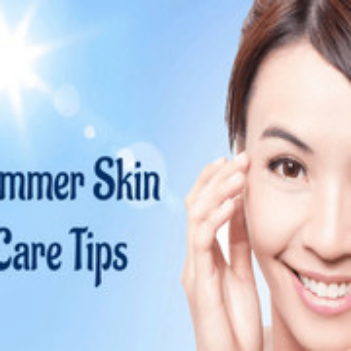Please reply to the following question with a single word or a short phrase:
What is the color of the sky in the background?

Bright blue